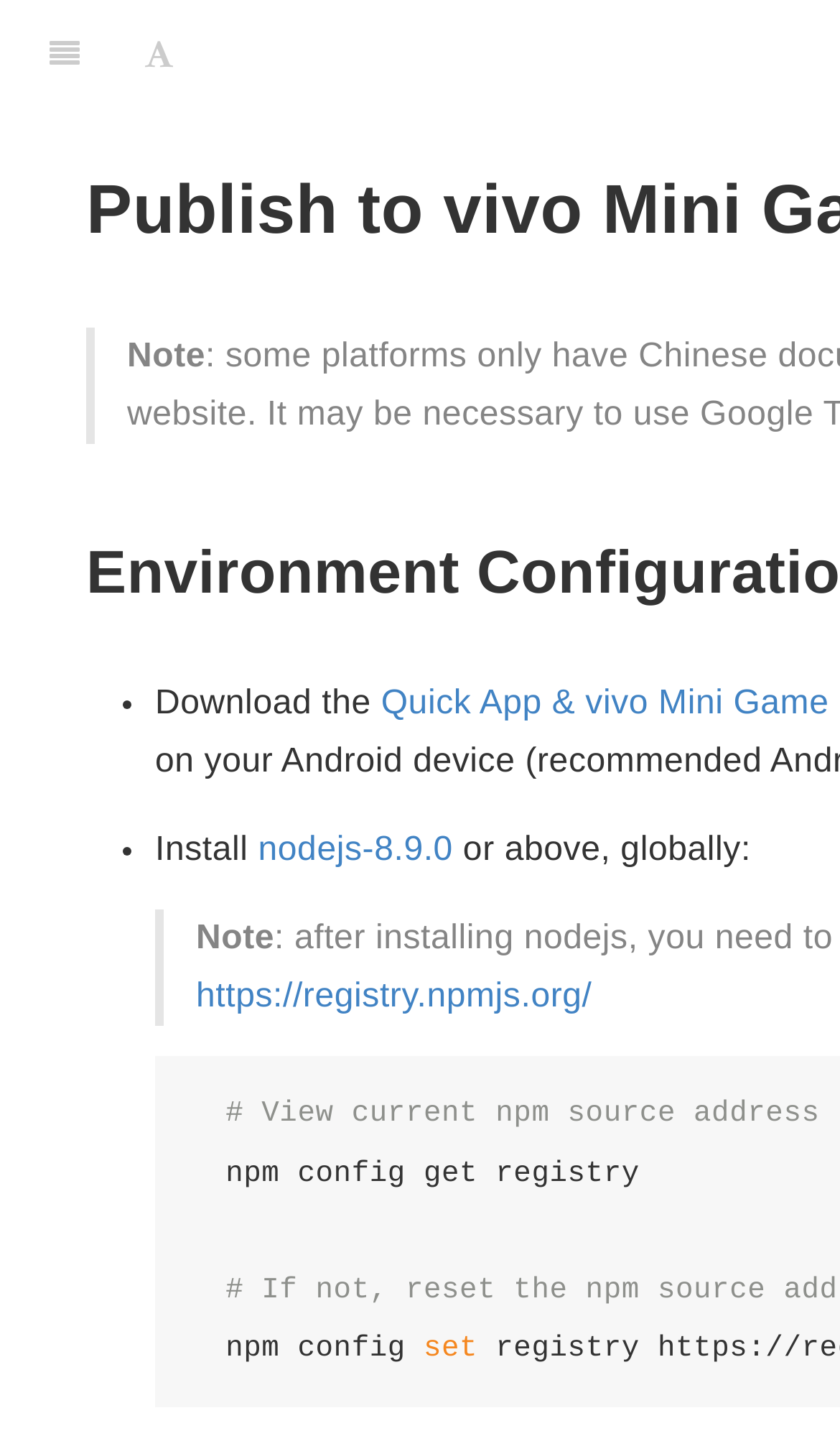Utilize the details in the image to give a detailed response to the question: How many notes are present on the webpage?

There are two instances of the StaticText 'Note' on the webpage, indicating that there are two notes present.